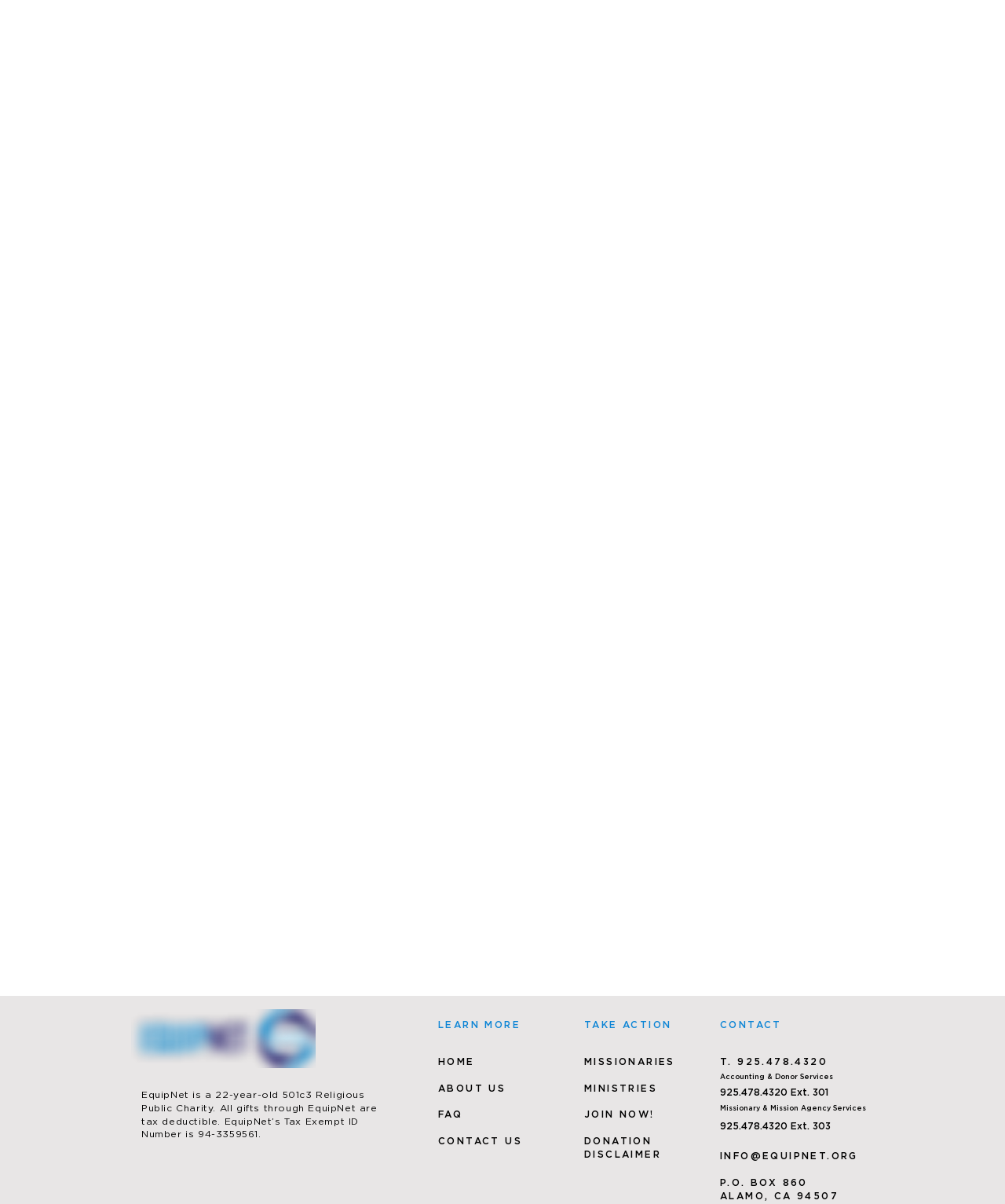Refer to the image and offer a detailed explanation in response to the question: What is the name of the organization?

The name of the organization can be found in the image element at the top of the page, which is described as 'ENLOGO1_original.png'. Additionally, the text 'EquipNet is a 22-year-old 501c3 Religious Public Charity.' further confirms the name of the organization.